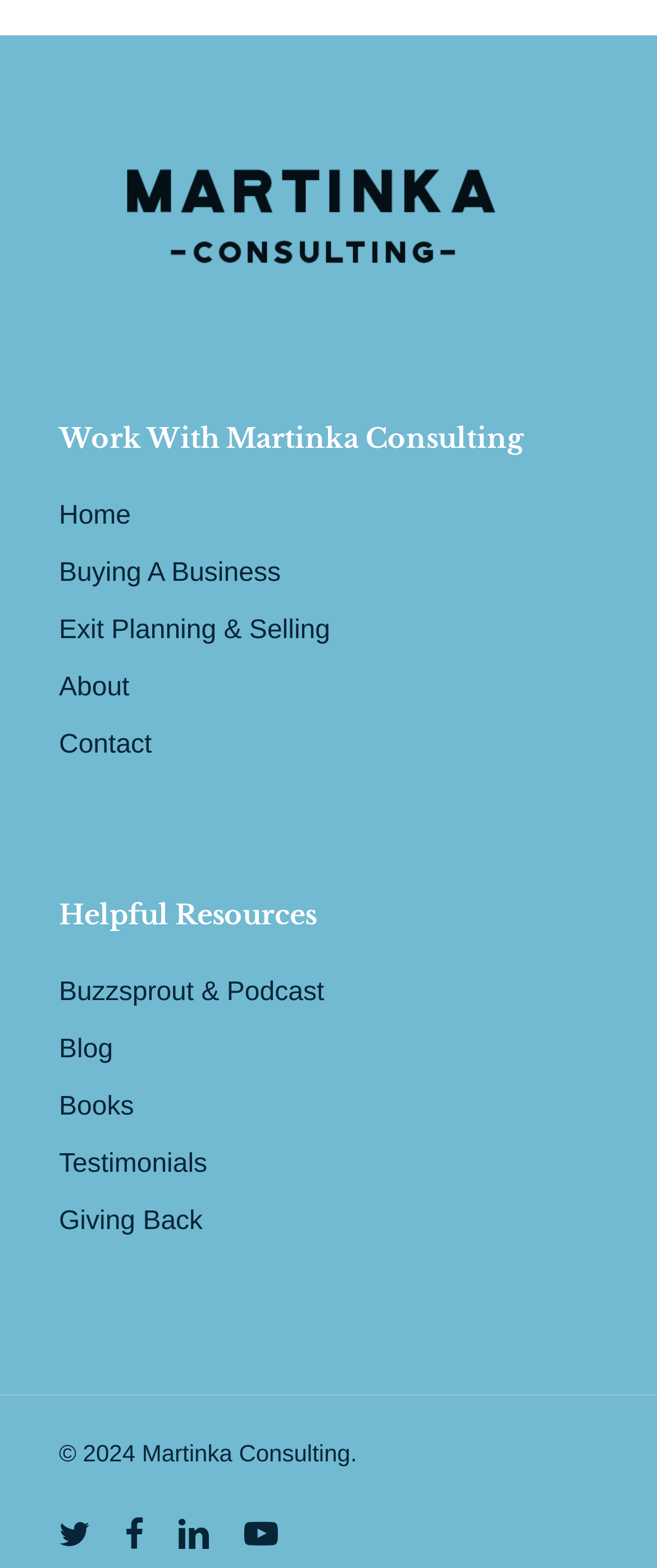Based on the image, please elaborate on the answer to the following question:
What year is the copyright for?

The copyright text at the bottom of the page reads '© 2024 Martinka Consulting.', which indicates that the copyright is for the year 2024.